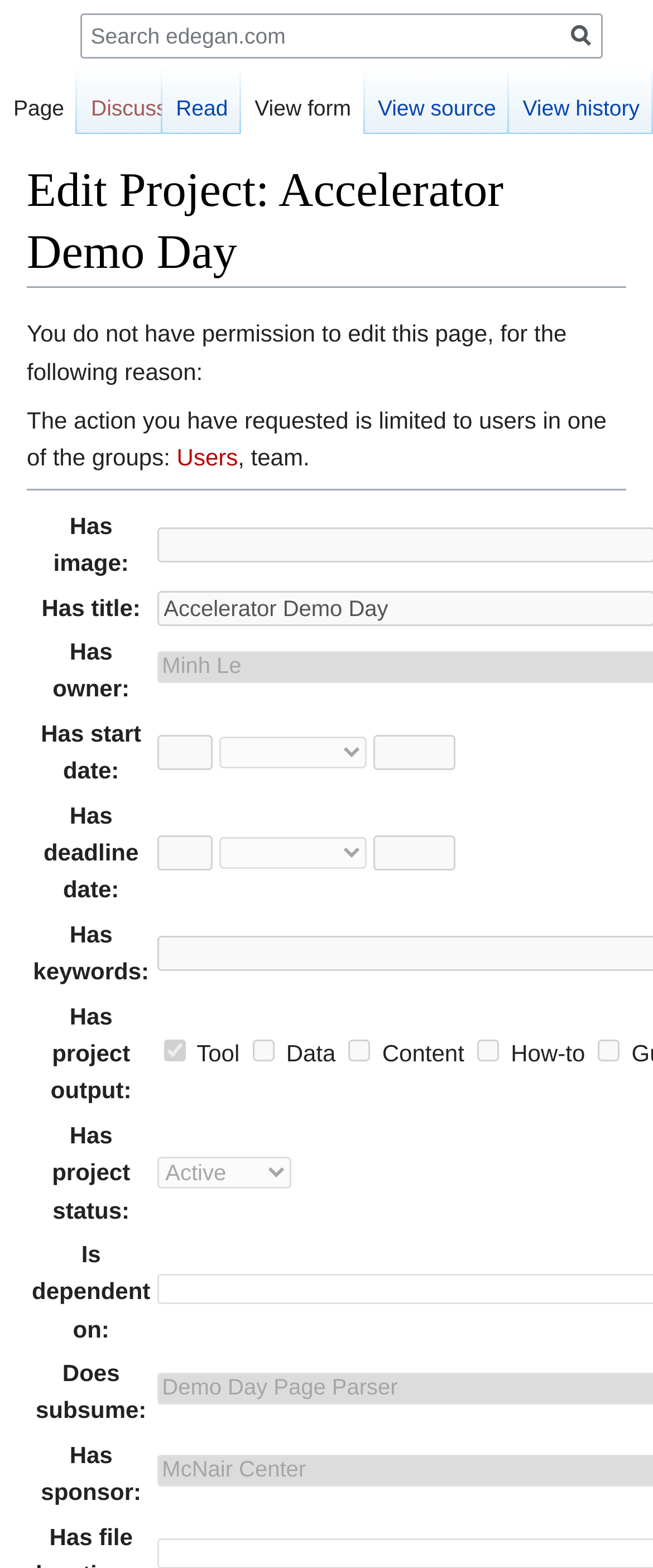Please find the main title text of this webpage.

Edit Project: Accelerator Demo Day